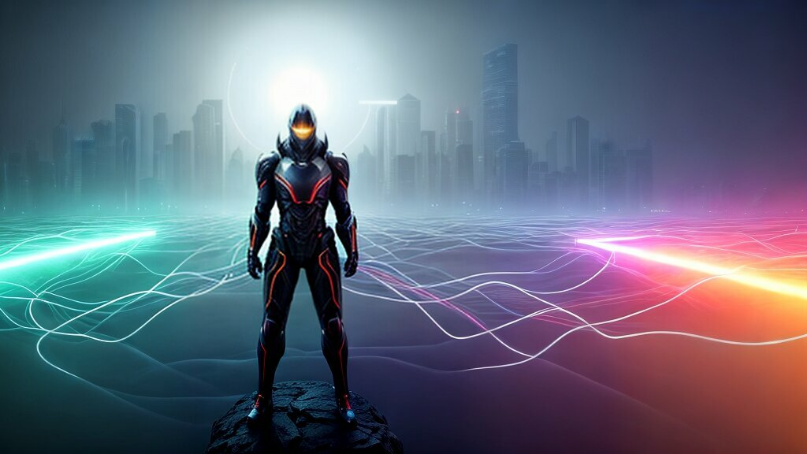Convey all the details present in the image.

The image features a futuristic scene depicting a figure dressed in sleek, armored attire, standing confidently on a rocky pedestal. The figure's suit is designed with glowing accents, suggesting advanced technology and a dynamic energy. Behind them lies a sprawling cityscape, shrouded in a misty atmosphere that enhances the sense of depth and mystery. Luminous lines of light—ranging from teal to pink—sweep across the foreground, creating an impression of motion and connectivity, reminiscent of digital data streams. The overall composition evokes a sense of empowerment and innovation, aligning with themes of automation and integration, much like the capabilities offered by tools such as Zapier in optimizing workflows and modernizing digital interactions.